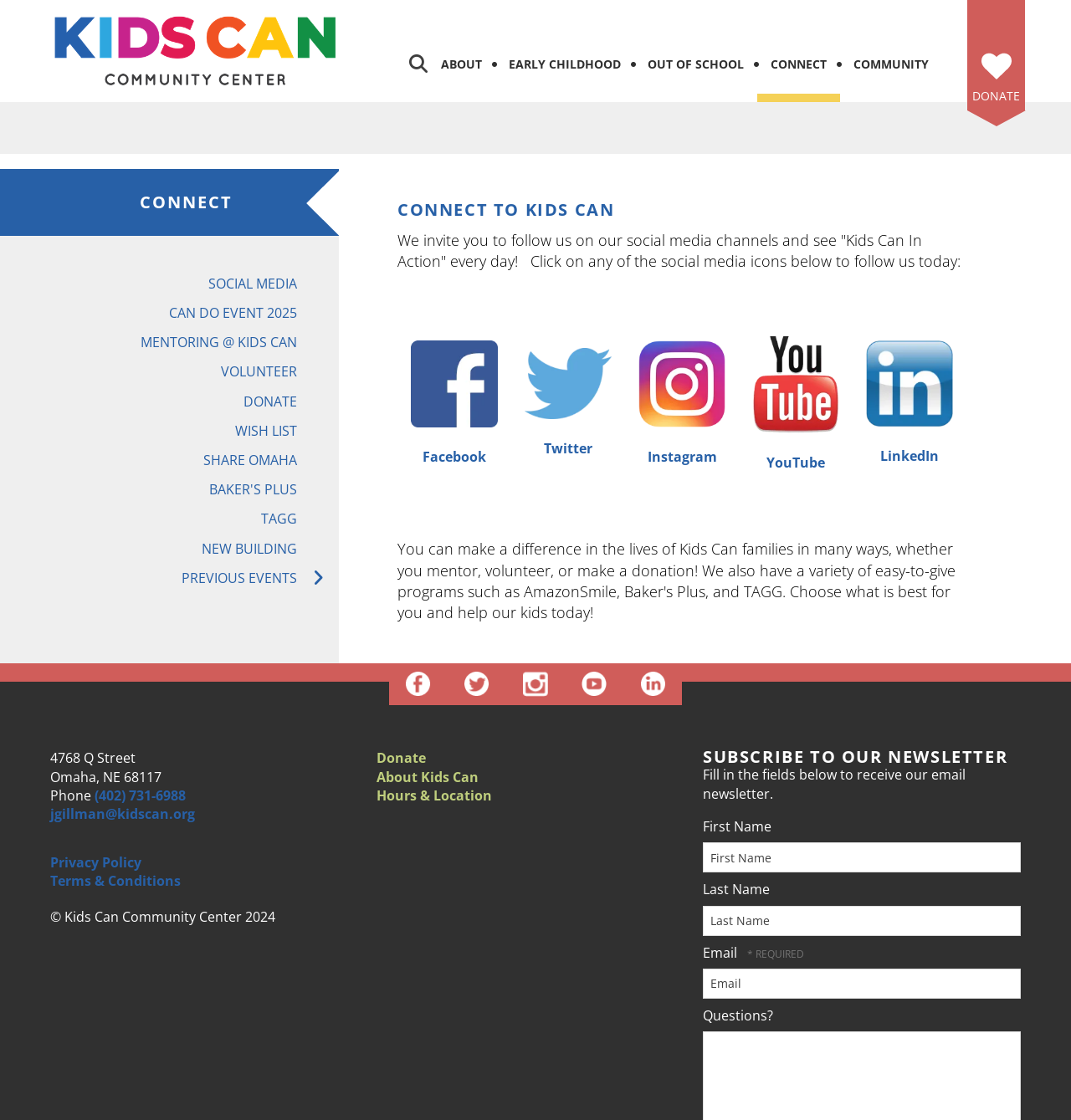Give a comprehensive overview of the webpage, including key elements.

This webpage is about Kids Can Community Center, a social media platform that connects people with the organization. At the top left corner, there is a link to the Kids Can Community Center's homepage, accompanied by an image of the organization's logo. Below this, there is a secondary navigation menu with links to various pages, including "About", "Early Childhood", "Out of School", "Connect", and "Community".

On the top right corner, there is a "Donate" button with an accompanying image. Below this, there is a heading that reads "CONNECT" and a secondary navigation menu with links to social media platforms, including "SOCIAL MEDIA", "CAN DO EVENT 2025", "MENTORING @ KIDS CAN", "VOLUNTEER", "DONATE", "WISH LIST", "SHARE OMAHA", "BAKER'S PLUS", "TAGG", "NEW BUILDING", and "PREVIOUS EVENTS".

The main content of the webpage is divided into two sections. The left section has a heading that reads "CONNECT TO KIDS CAN" and a paragraph of text that invites users to follow the organization on social media. Below this, there are links to various social media platforms, including Facebook, Twitter, Instagram, YouTube, and LinkedIn, each accompanied by an image of the platform's logo.

The right section has a heading that reads "SUBSCRIBE TO OUR NEWSLETTER" and a paragraph of text that explains how to receive the organization's email newsletter. Below this, there is a form with fields for first name, last name, and email, as well as a submit button.

At the bottom of the webpage, there is a section with the organization's contact information, including address, phone number, and email. There are also links to the organization's privacy policy and terms and conditions. Finally, there is a copyright notice that reads "© Kids Can Community Center 2024".